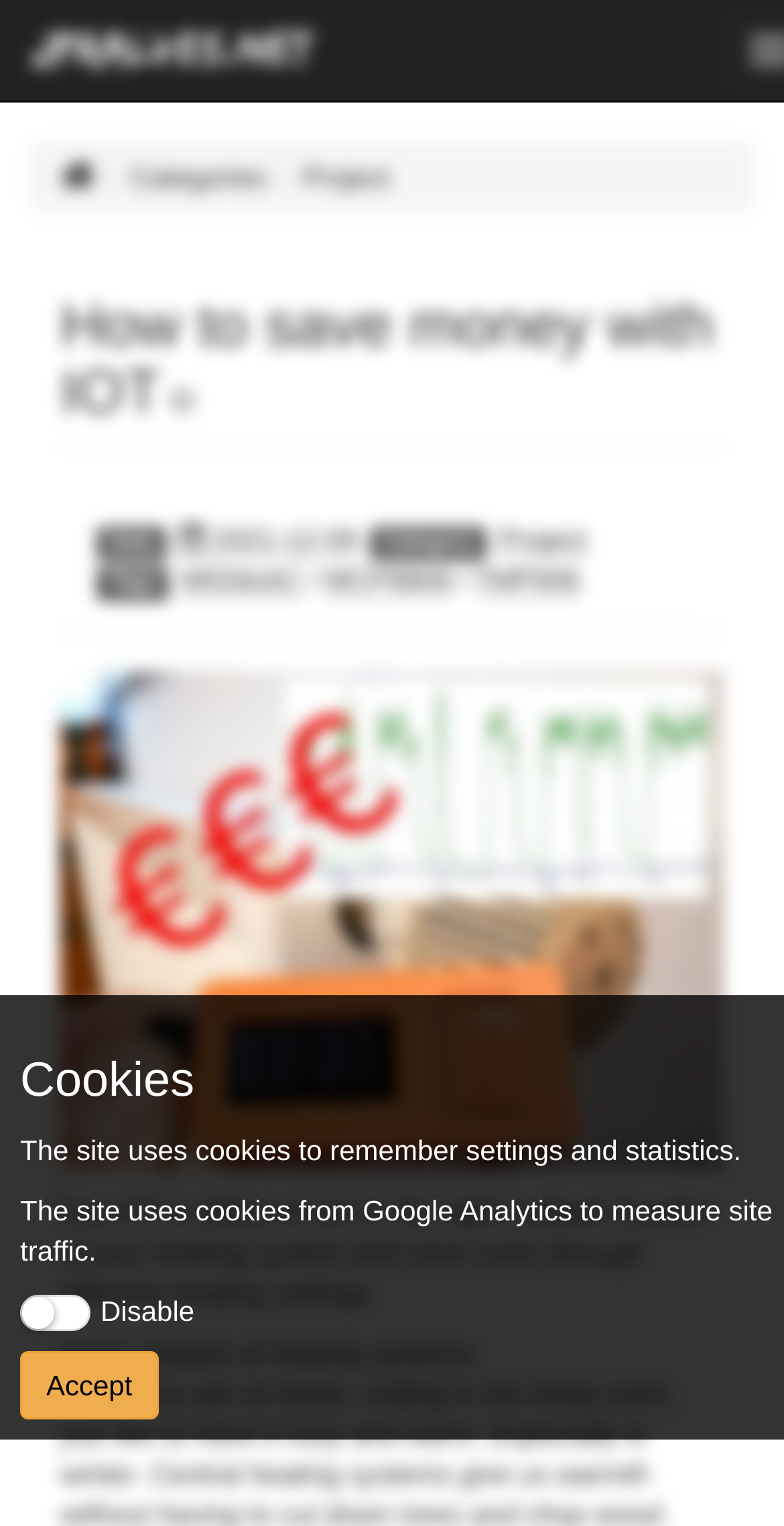What is the main image on the webpage about?
Look at the image and provide a detailed response to the question.

The main image on the webpage appears to be related to a heating system, possibly an illustration of how IOT technology can be used to detect errors in heating systems.